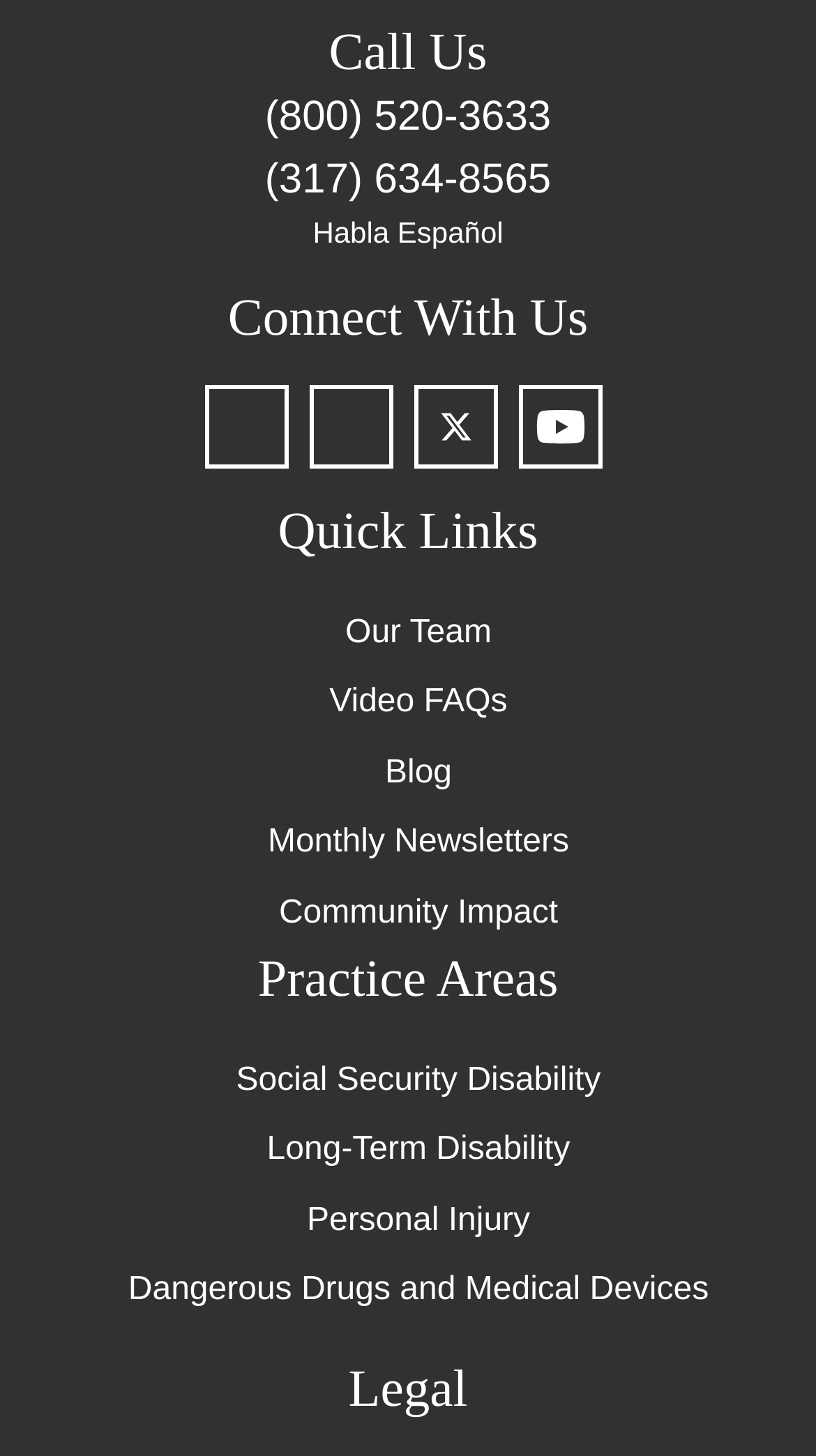Find the bounding box coordinates of the area to click in order to follow the instruction: "Call the office".

[0.325, 0.064, 0.675, 0.096]